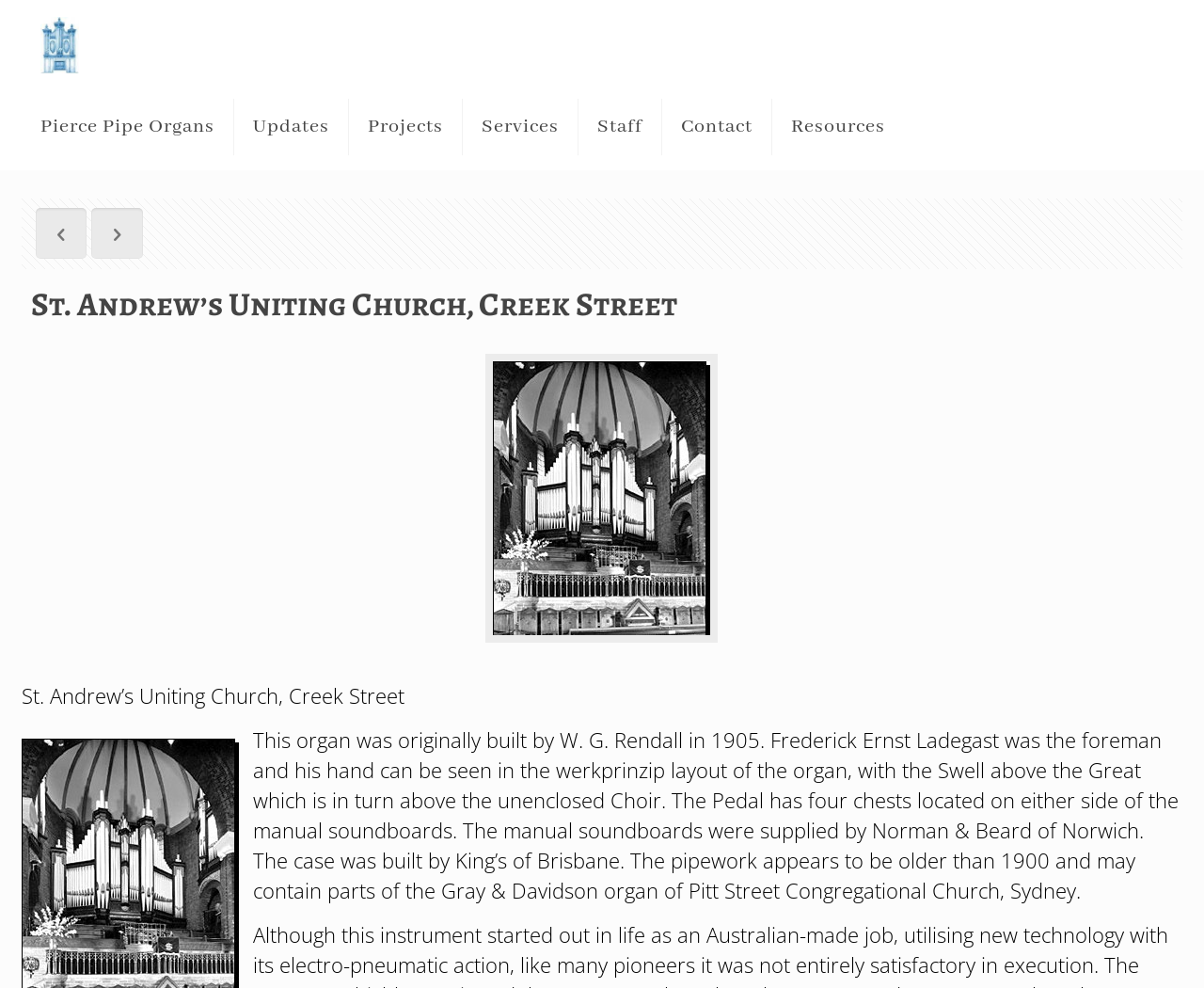Respond to the question with just a single word or phrase: 
What is the location of the Pedal chests?

On either side of the manual soundboards